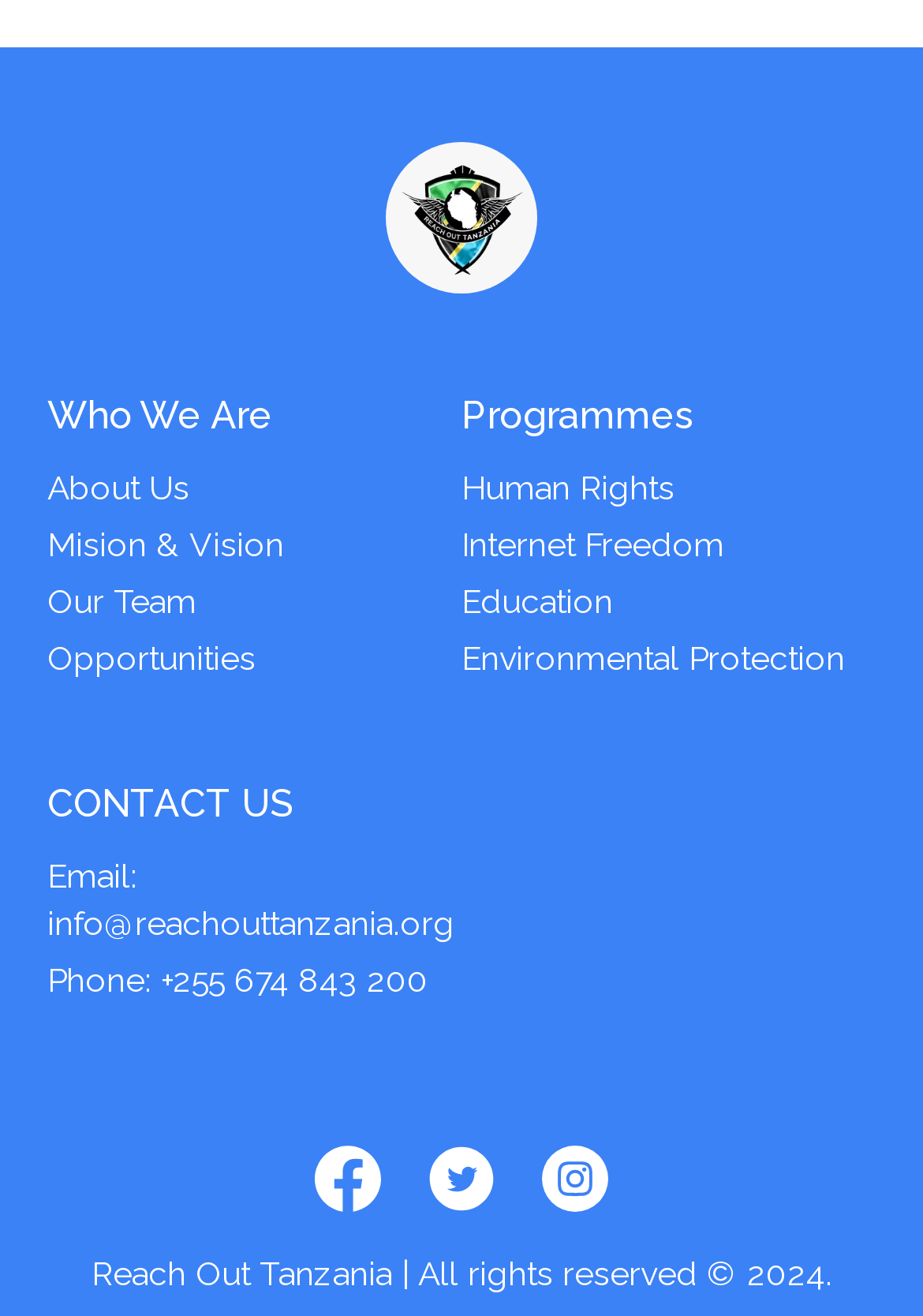How can one contact the organization via email?
Please answer the question with a detailed and comprehensive explanation.

The contact information for the organization can be found in the section with the heading 'CONTACT US'. Under this heading, there is a static text 'Email:' followed by a link to the email address 'info@reachouttanzania.org'. This suggests that one can contact the organization via email at this address.